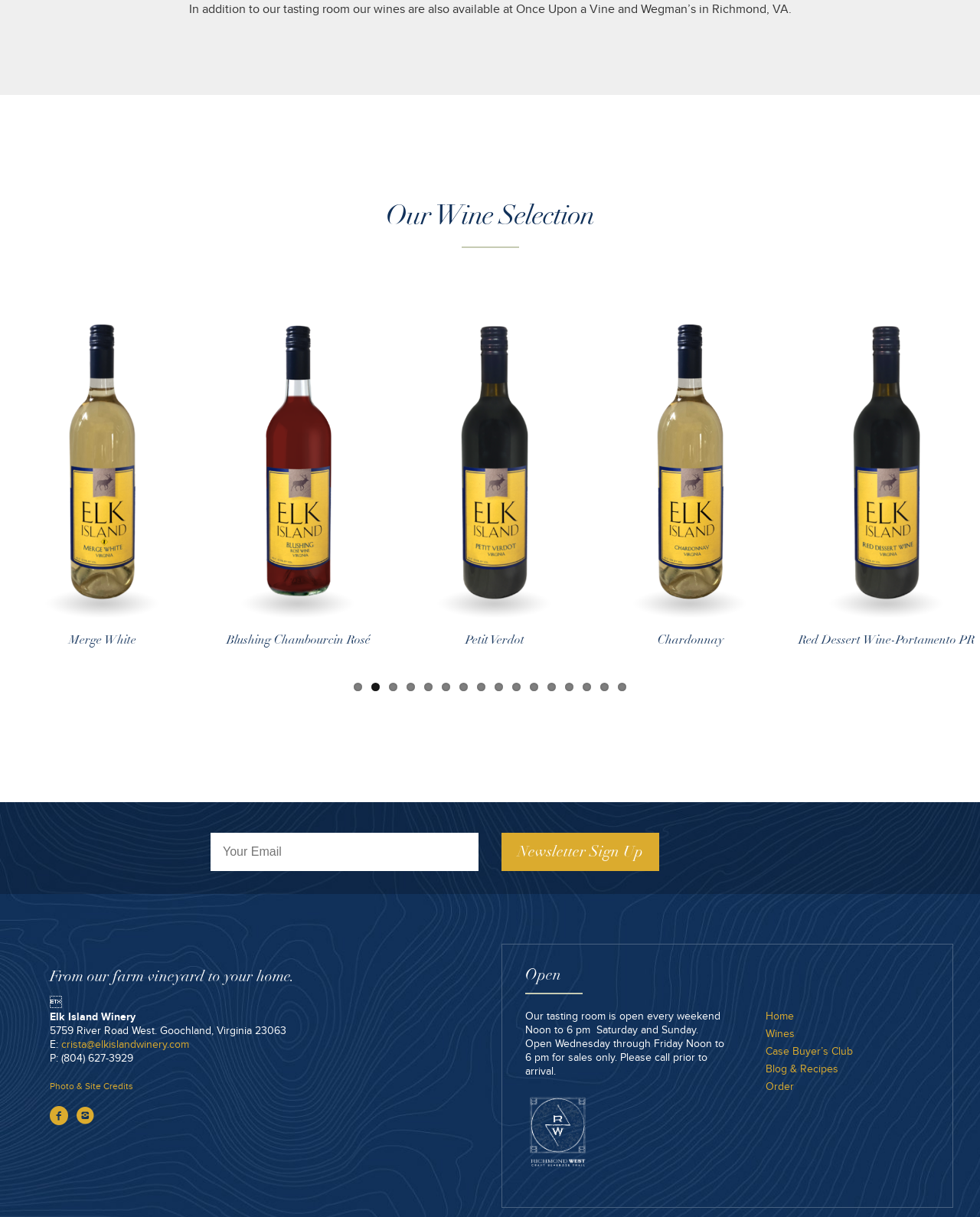Give the bounding box coordinates for this UI element: "Wines". The coordinates should be four float numbers between 0 and 1, arranged as [left, top, right, bottom].

[0.781, 0.845, 0.811, 0.854]